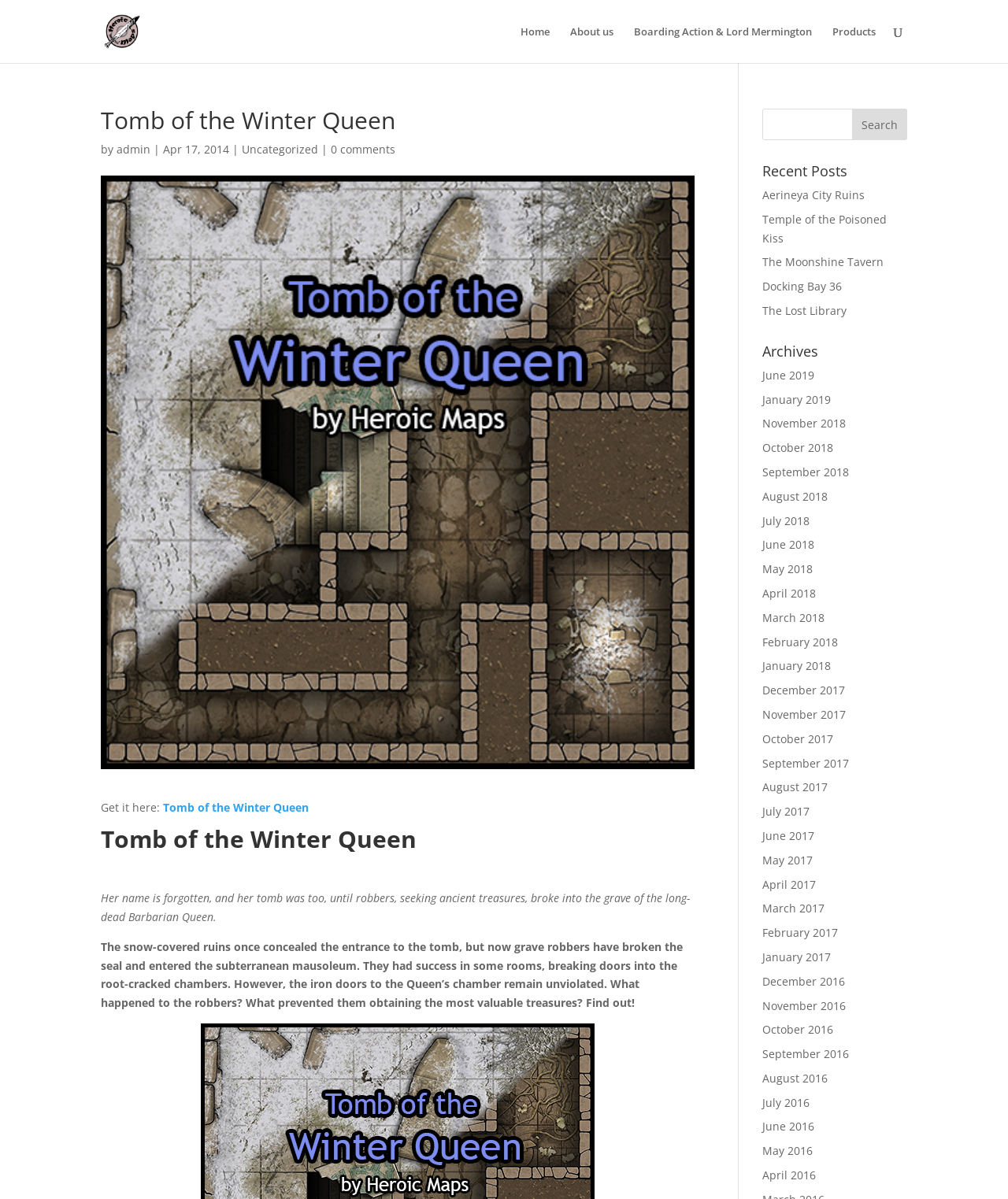Please provide a detailed answer to the question below by examining the image:
What is the name of the product described on this page?

The name of the product is mentioned in the heading 'Tomb of the Winter Queen' which is located at the top of the page, and also in the link 'Get it here: Tomb of the Winter Queen'.